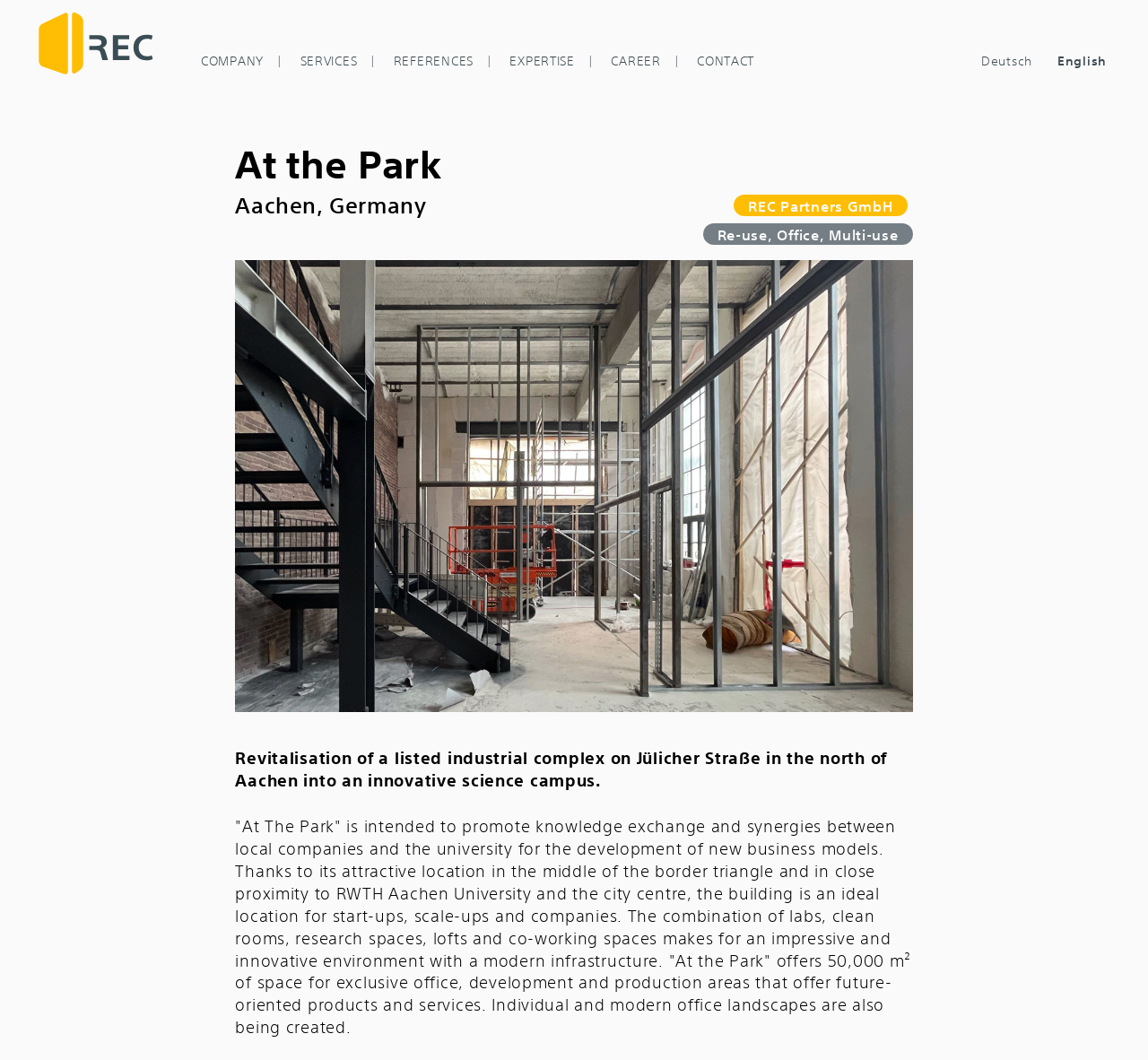What is the name of the company?
Based on the image content, provide your answer in one word or a short phrase.

REC Partners GmbH